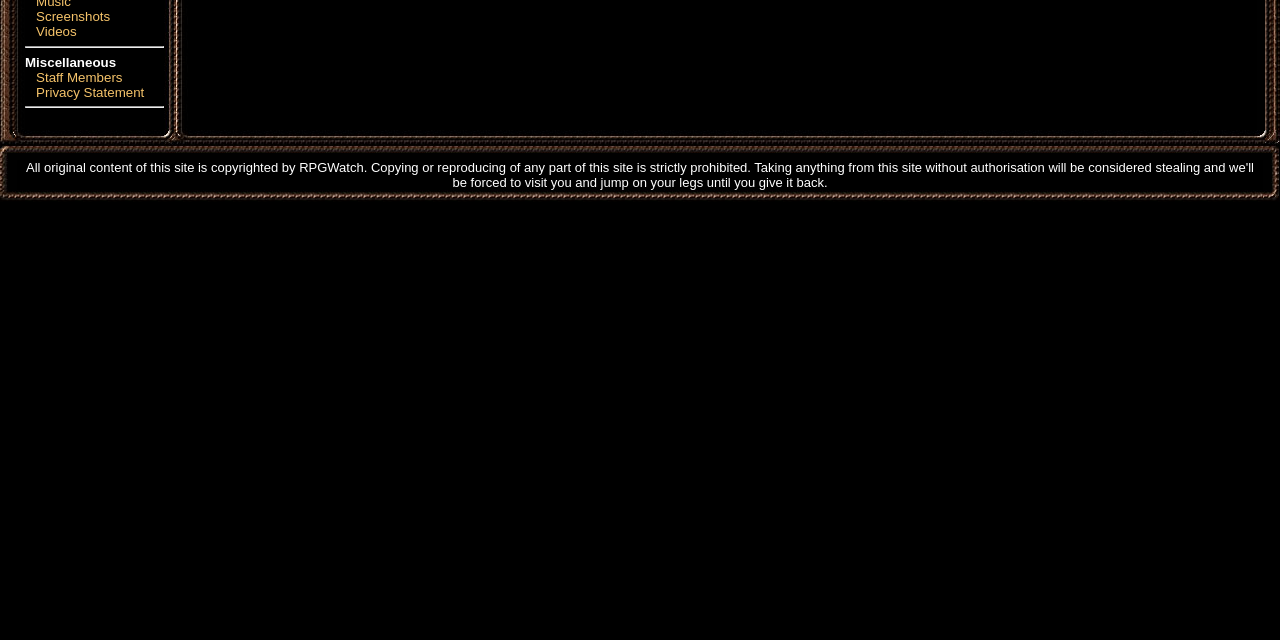Using the provided description: "Privacy Statement", find the bounding box coordinates of the corresponding UI element. The output should be four float numbers between 0 and 1, in the format [left, top, right, bottom].

[0.028, 0.132, 0.113, 0.156]